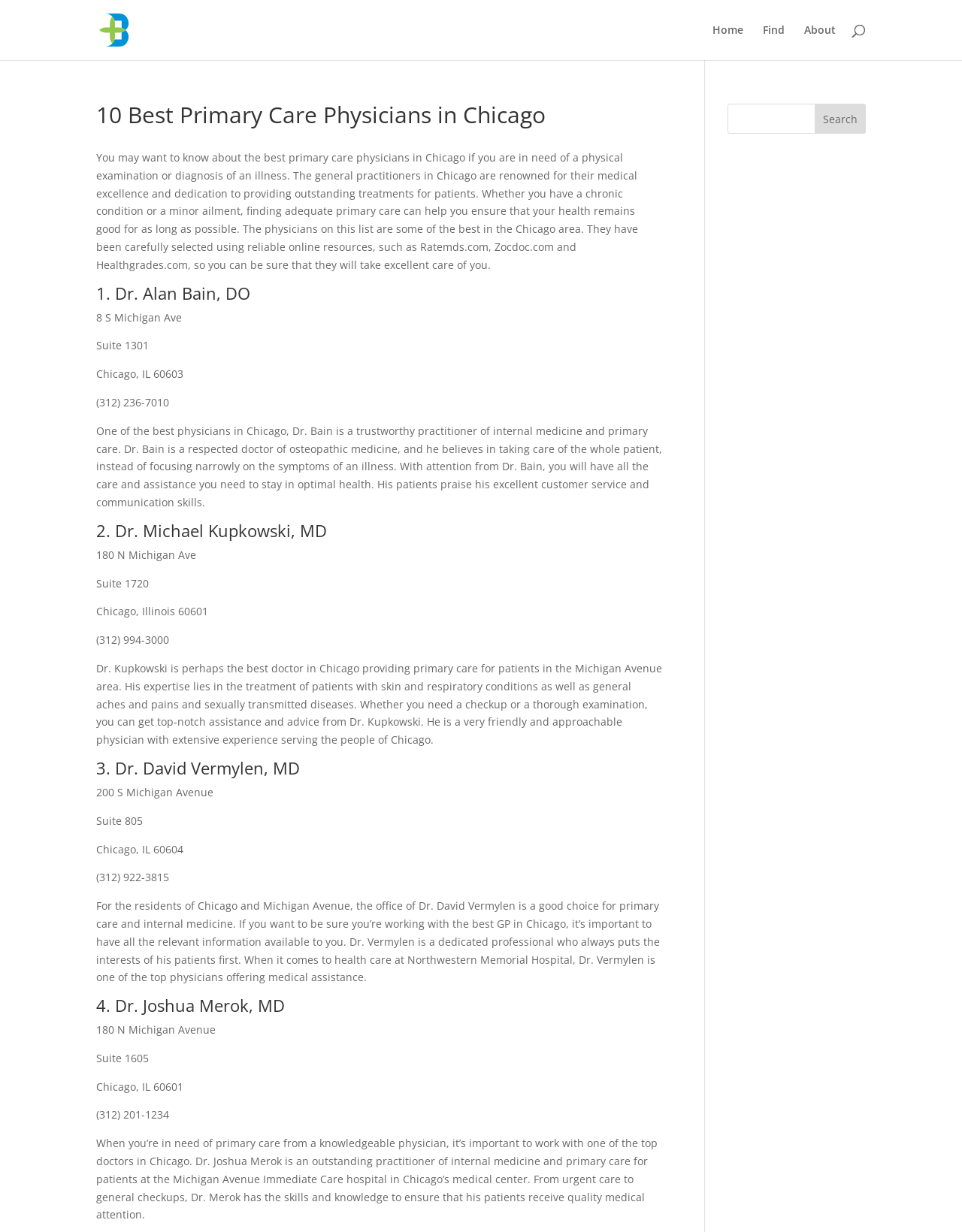Bounding box coordinates should be in the format (top-left x, top-left y, bottom-right x, bottom-right y) and all values should be floating point numbers between 0 and 1. Determine the bounding box coordinate for the UI element described as: value="Search"

[0.847, 0.084, 0.9, 0.109]